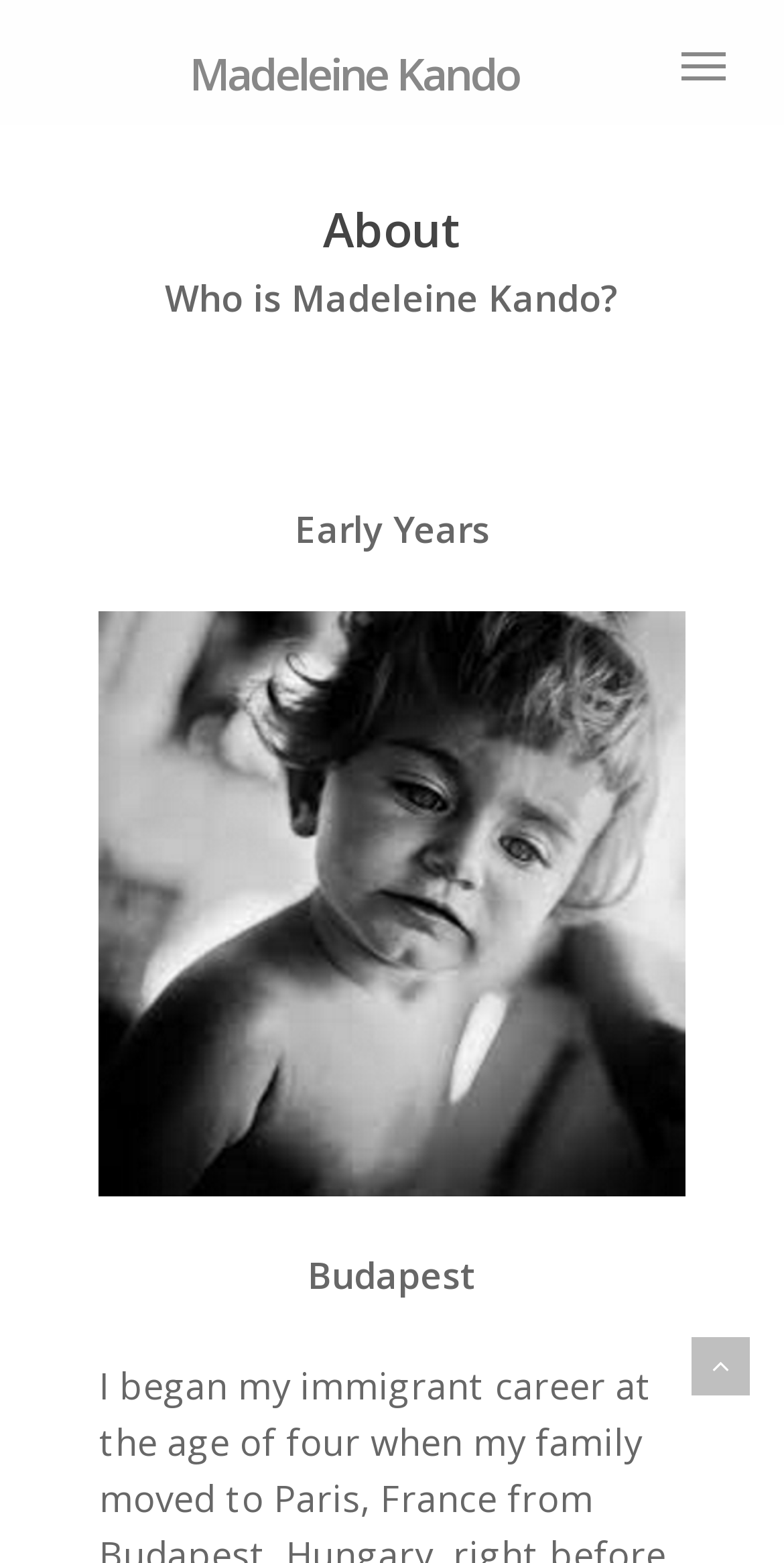Determine the bounding box for the described UI element: "Video".

None